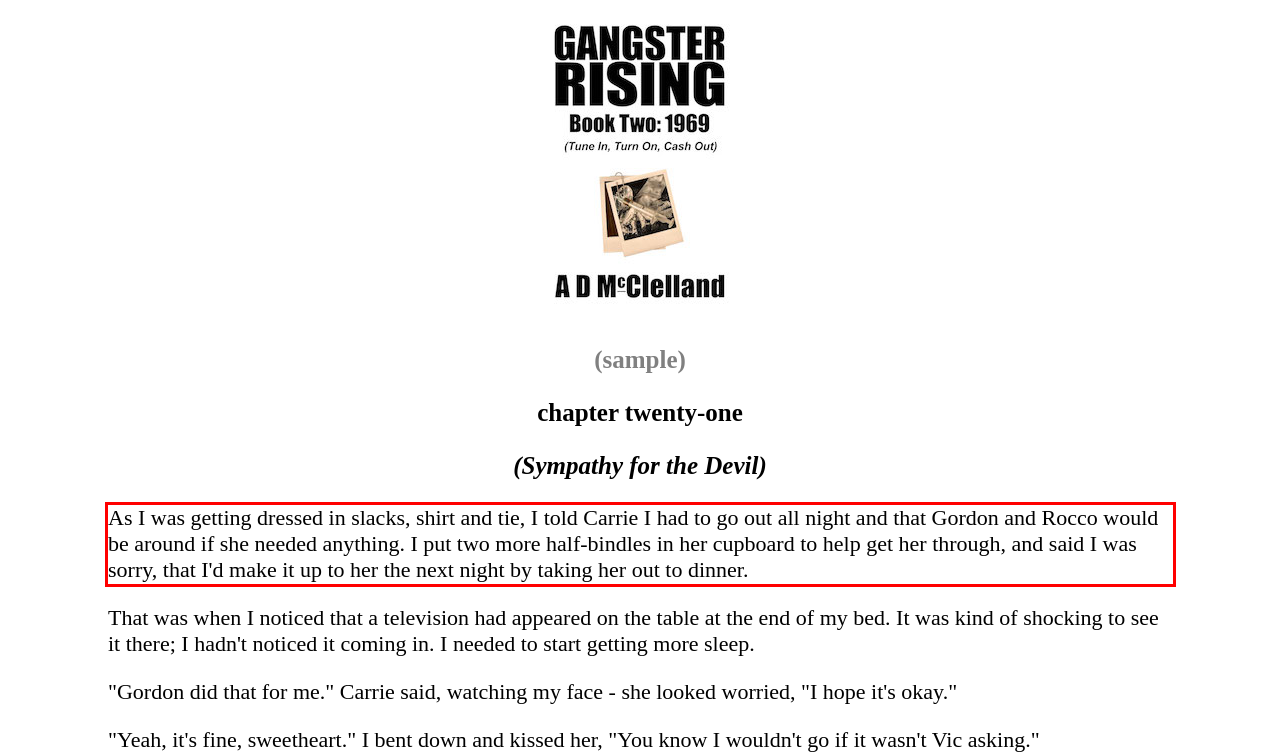Please identify and extract the text from the UI element that is surrounded by a red bounding box in the provided webpage screenshot.

As I was getting dressed in slacks, shirt and tie, I told Carrie I had to go out all night and that Gordon and Rocco would be around if she needed anything. I put two more half-bindles in her cupboard to help get her through, and said I was sorry, that I'd make it up to her the next night by taking her out to dinner.